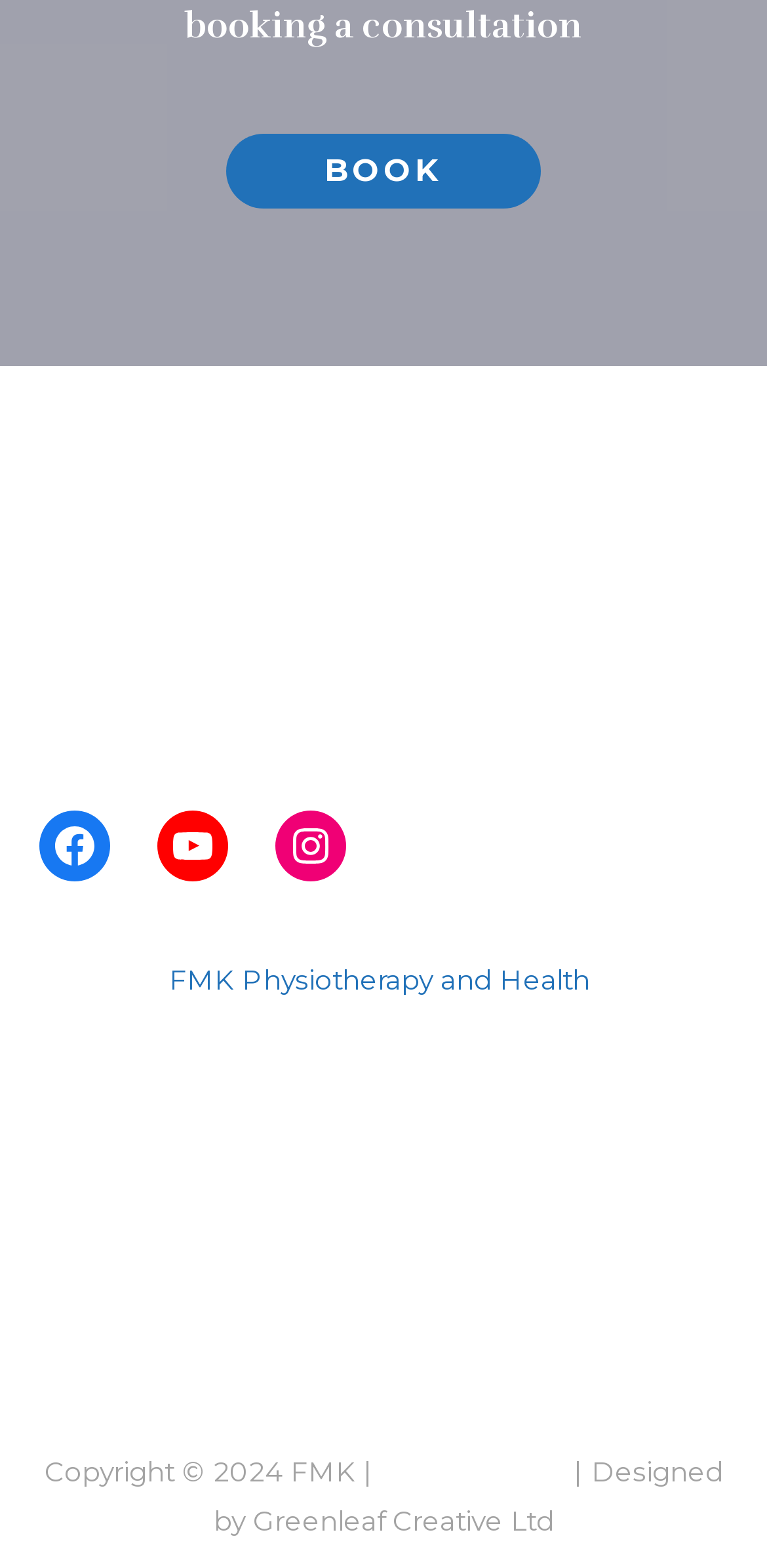Bounding box coordinates should be provided in the format (top-left x, top-left y, bottom-right x, bottom-right y) with all values between 0 and 1. Identify the bounding box for this UI element: Book

[0.295, 0.085, 0.705, 0.133]